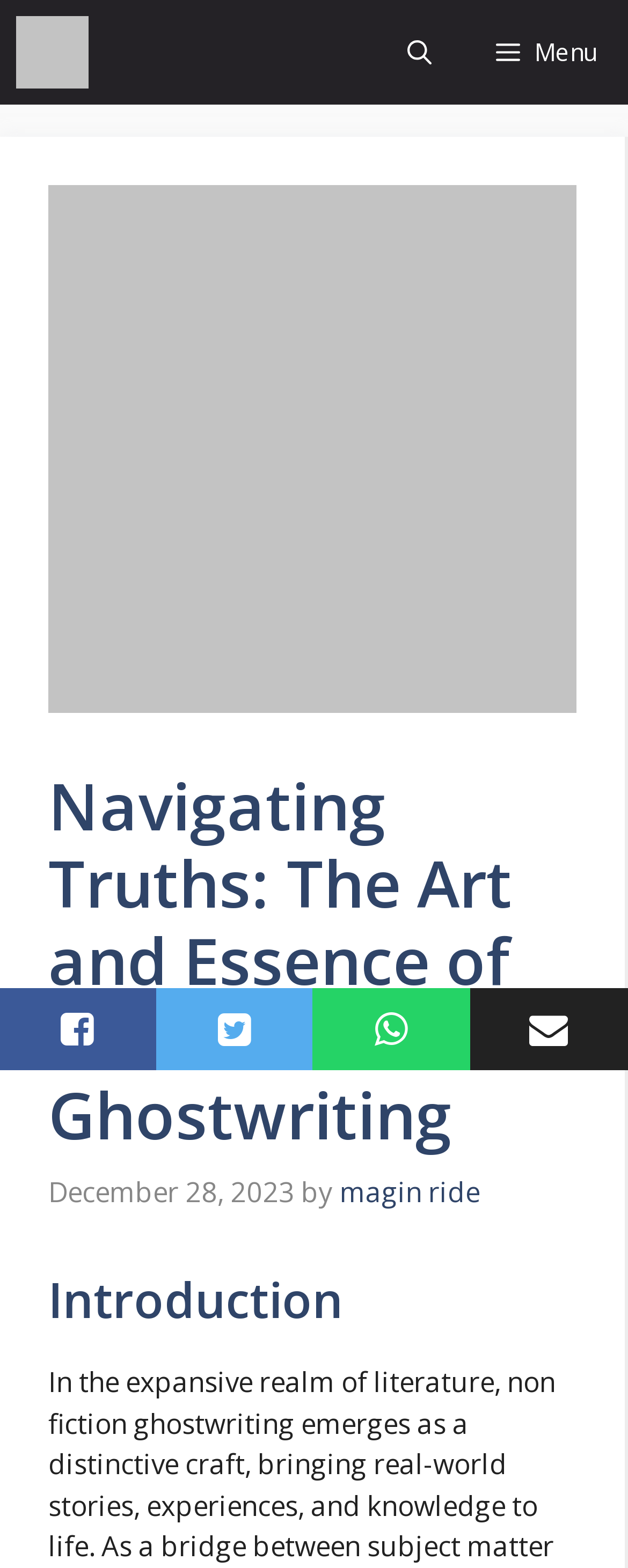Identify and provide the main heading of the webpage.

Navigating Truths: The Art and Essence of Non Fiction Ghostwriting